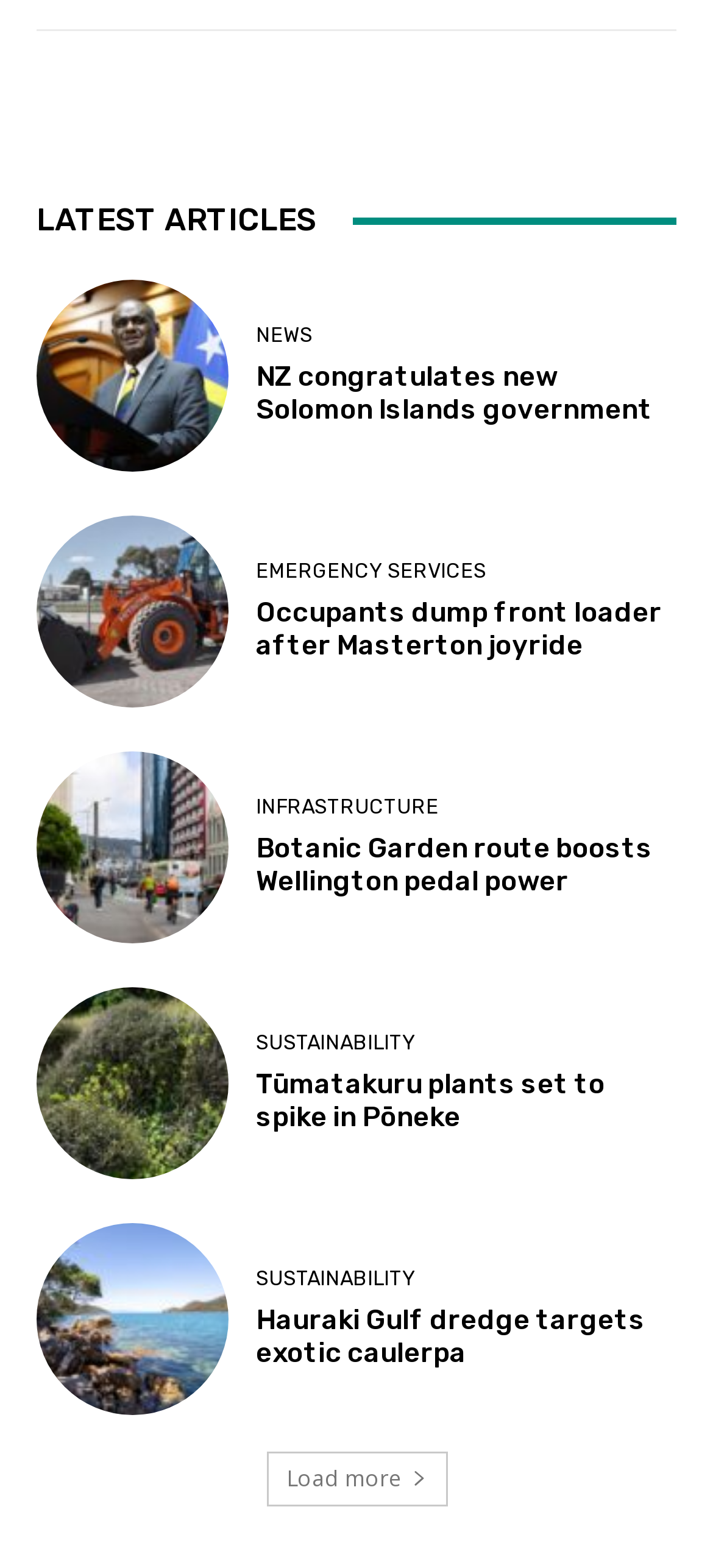How many articles are displayed on the page?
Based on the visual details in the image, please answer the question thoroughly.

I counted the number of links with article titles and found that there are 5 articles displayed on the page.